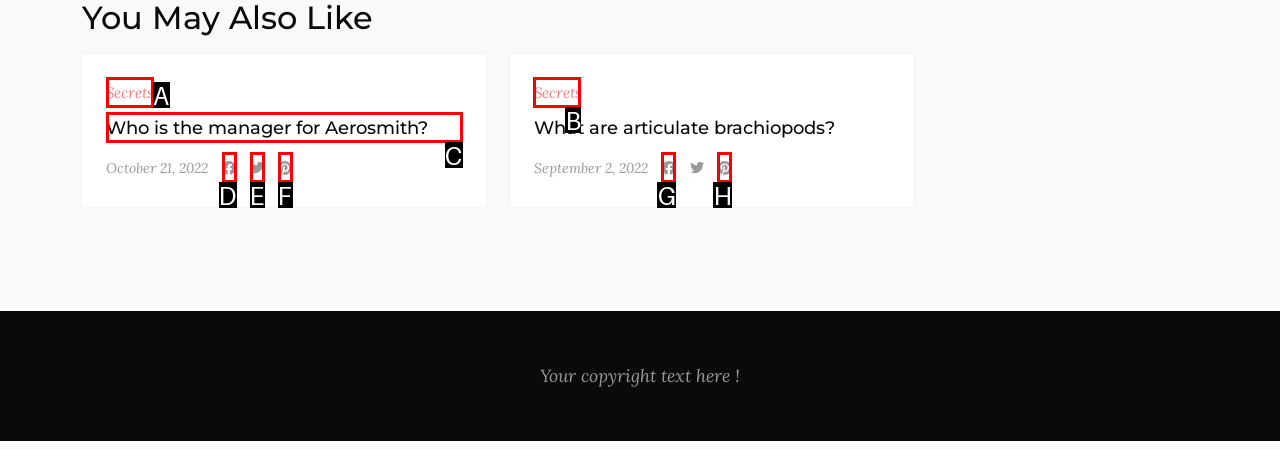Choose the letter of the UI element necessary for this task: Read about 'Who is the manager for Aerosmith?'
Answer with the correct letter.

C